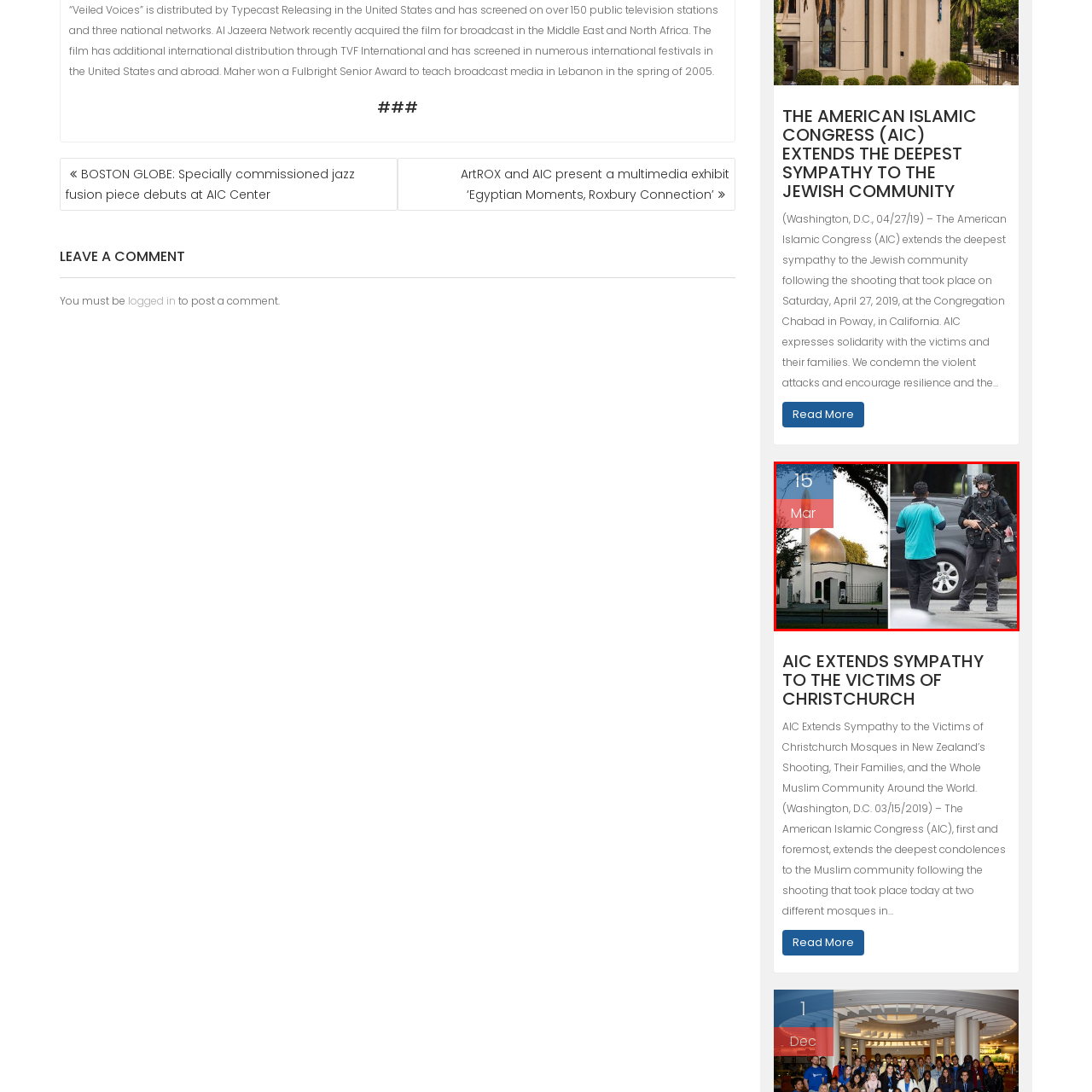Examine the image inside the red outline, What is the significance of the image?
 Answer with a single word or phrase.

to remind viewers of the impact of violence